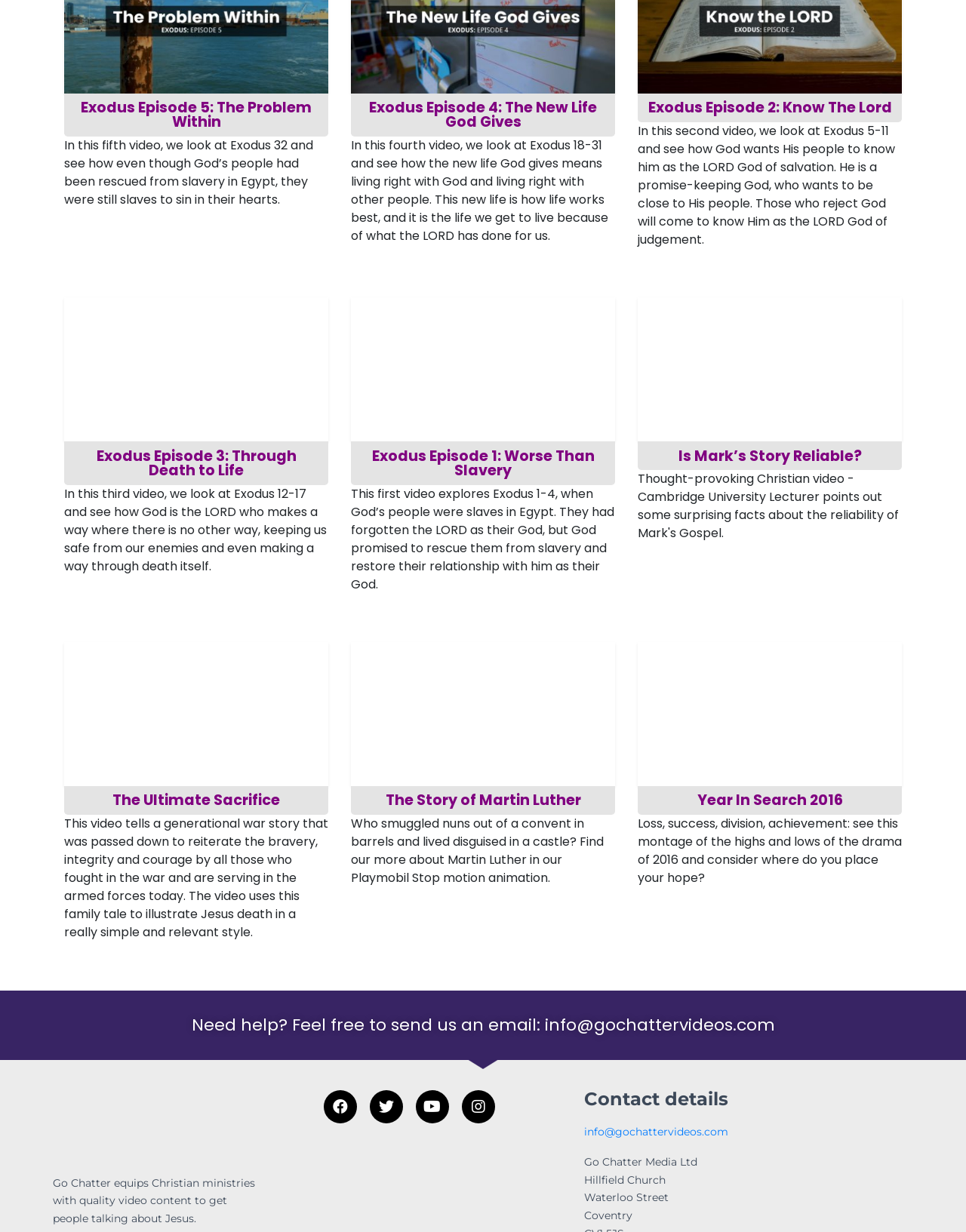Identify the bounding box coordinates for the UI element described as follows: "The Ultimate Sacrifice". Ensure the coordinates are four float numbers between 0 and 1, formatted as [left, top, right, bottom].

[0.066, 0.638, 0.34, 0.661]